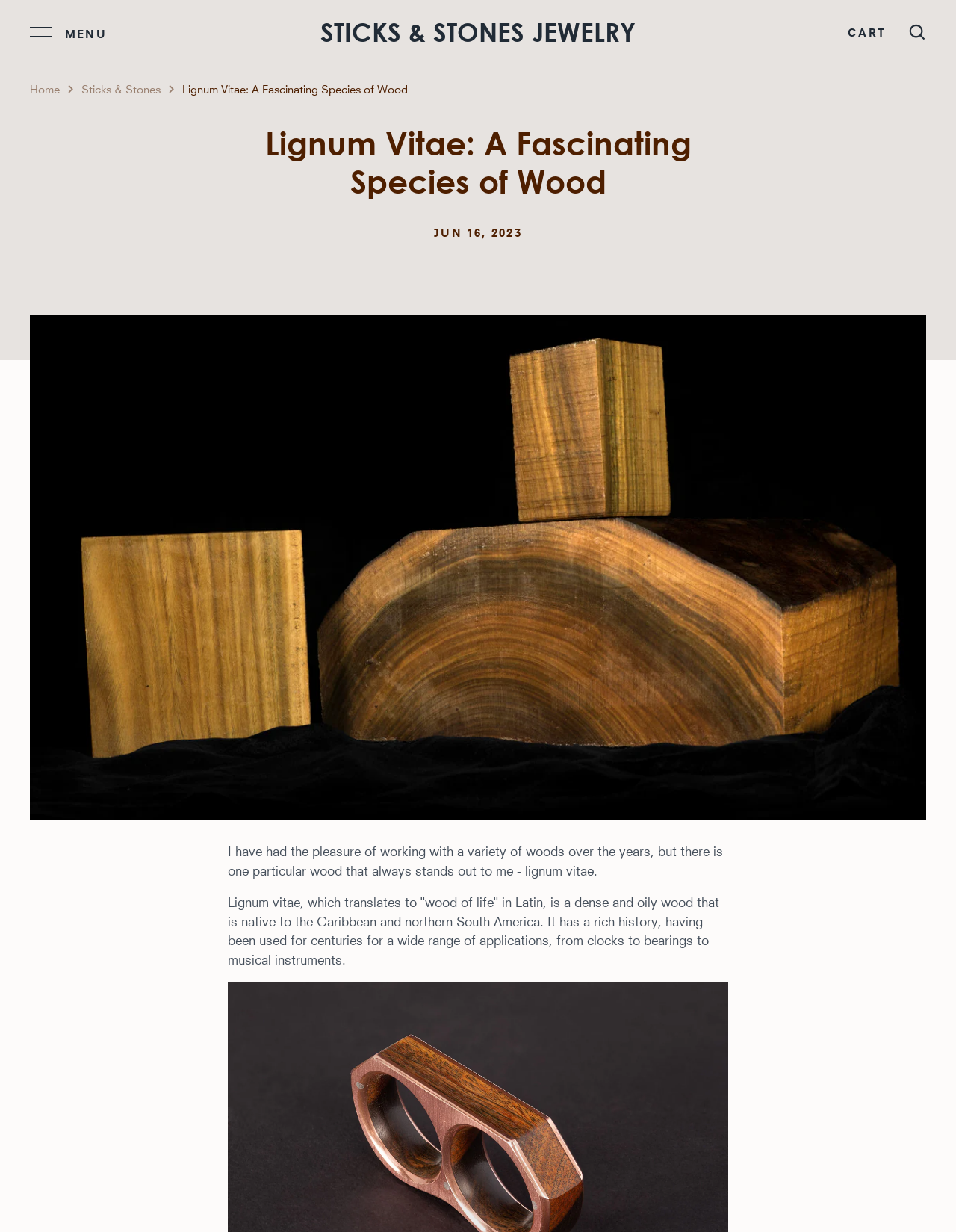Give a concise answer of one word or phrase to the question: 
How many navigation links are in the primary navigation menu?

11